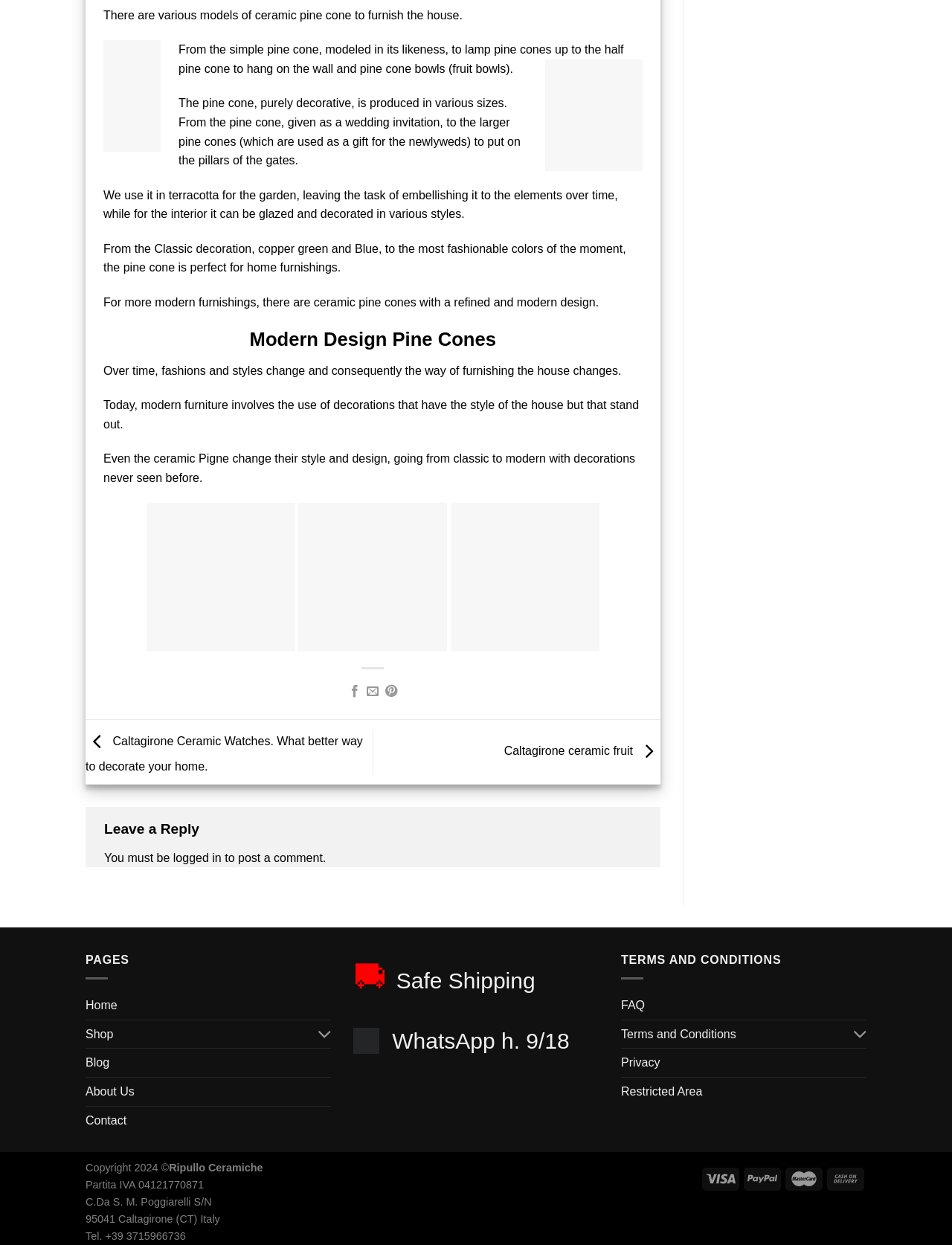Locate the bounding box coordinates of the element you need to click to accomplish the task described by this instruction: "Click on the 'Shop' link".

[0.09, 0.819, 0.332, 0.842]